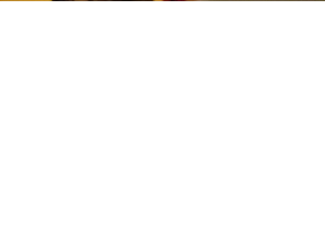What is the name of the area where the family experienced a sacred atmosphere?
Answer the question based on the image using a single word or a brief phrase.

Temple Square